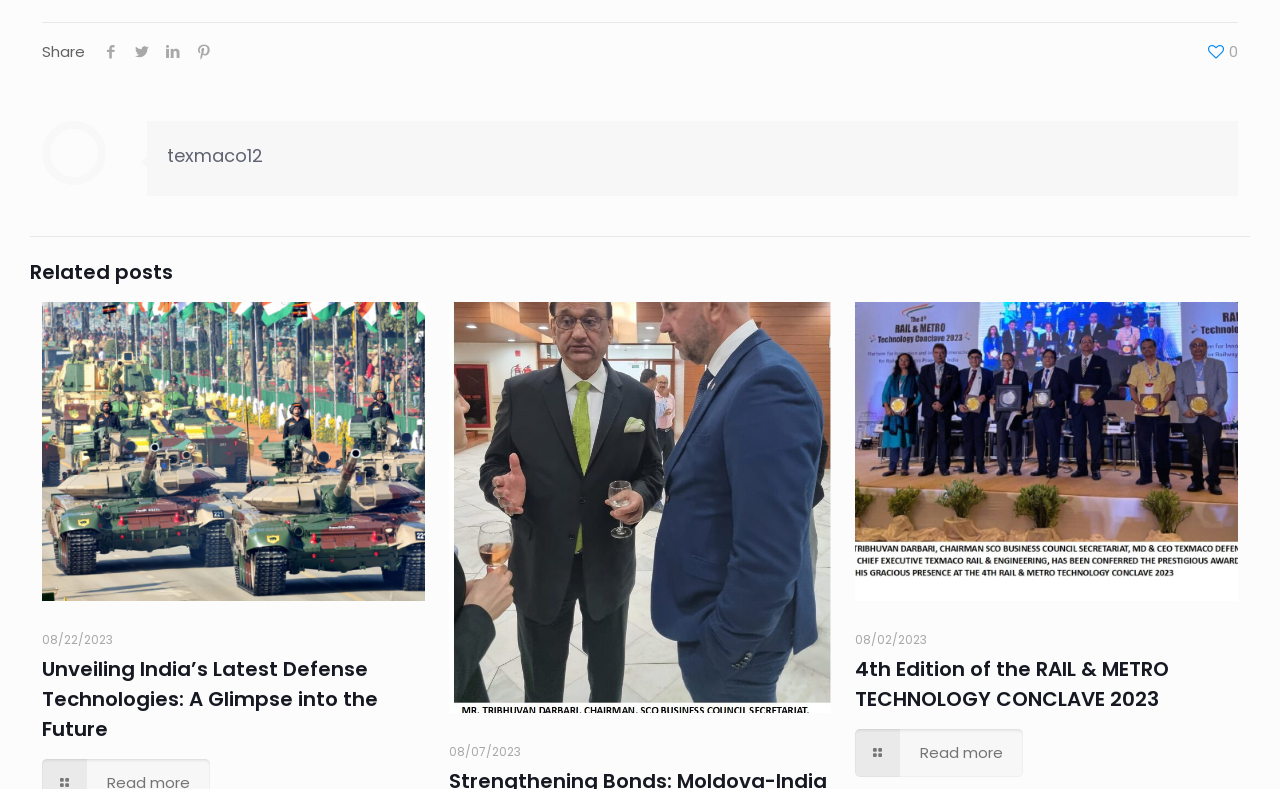What is the function of the 'Zoom' links?
Kindly offer a detailed explanation using the data available in the image.

I found the function of the 'Zoom' links by looking at the link elements with the text 'Zoom' located next to image elements, which are likely to be used to zoom in on the corresponding images.